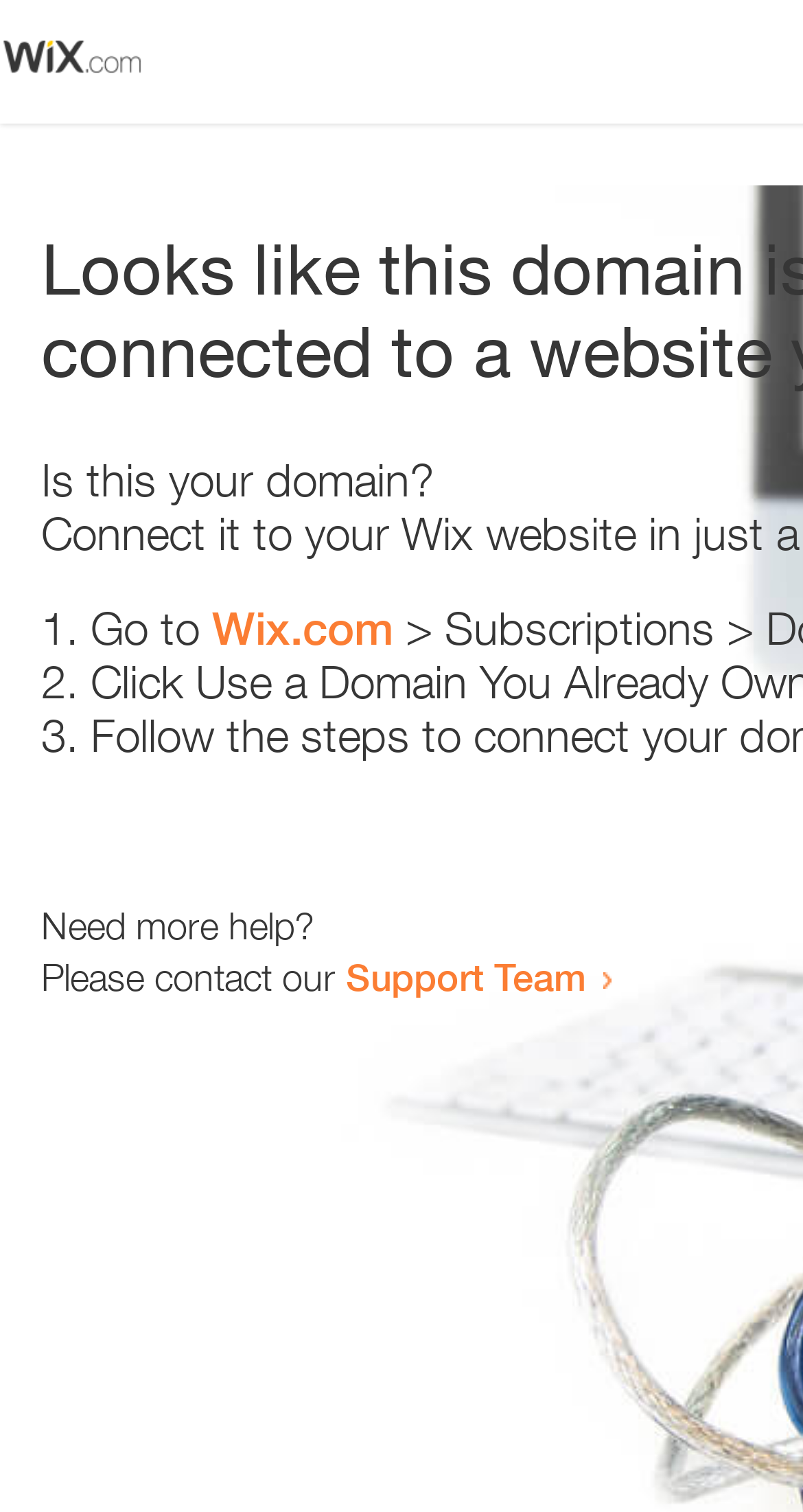Can you find and generate the webpage's heading?

Looks like this domain isn't
connected to a website yet